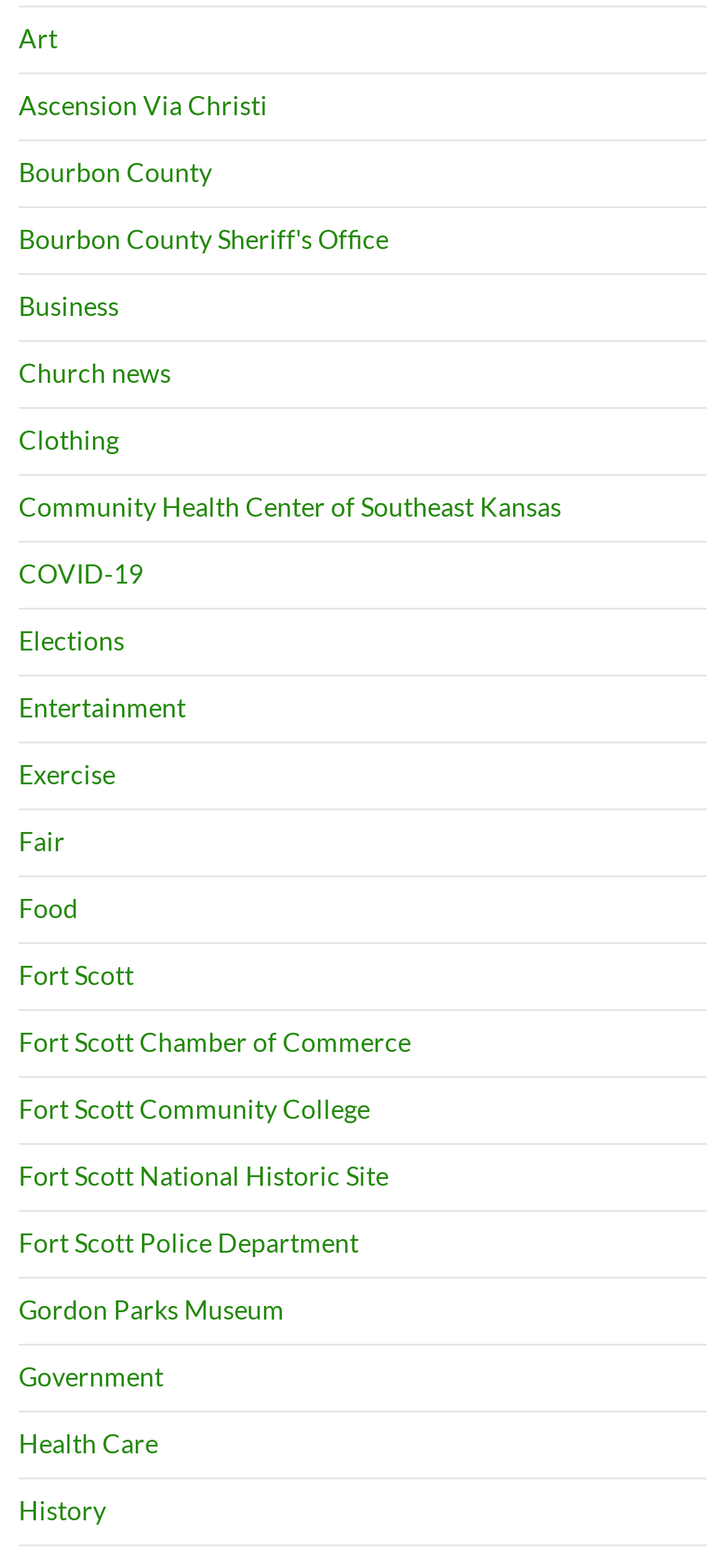What is the purpose of 'Fort Scott Chamber of Commerce'?
Based on the image, provide your answer in one word or phrase.

Business